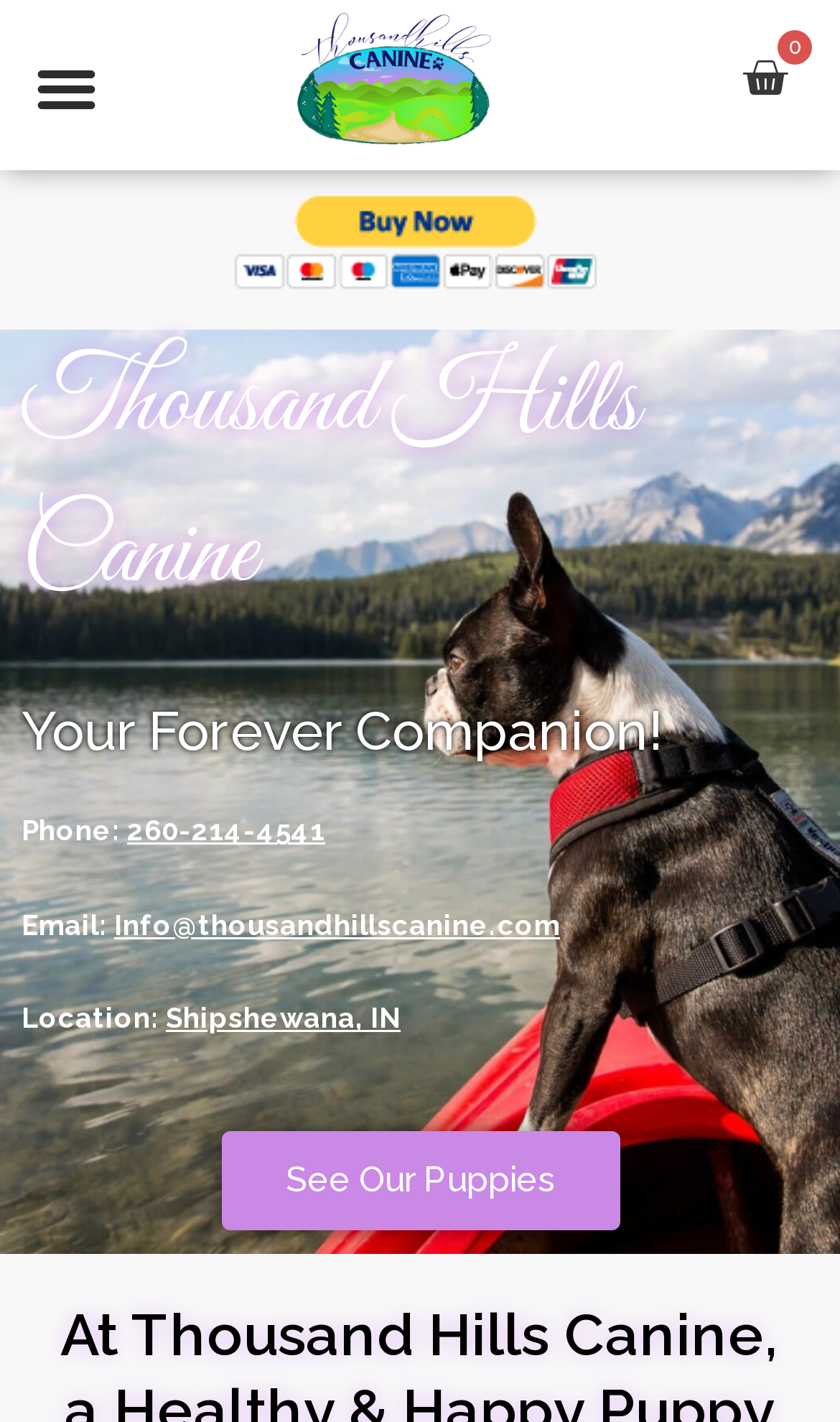How many navigation links are in the top right corner?
Using the image as a reference, answer with just one word or a short phrase.

2